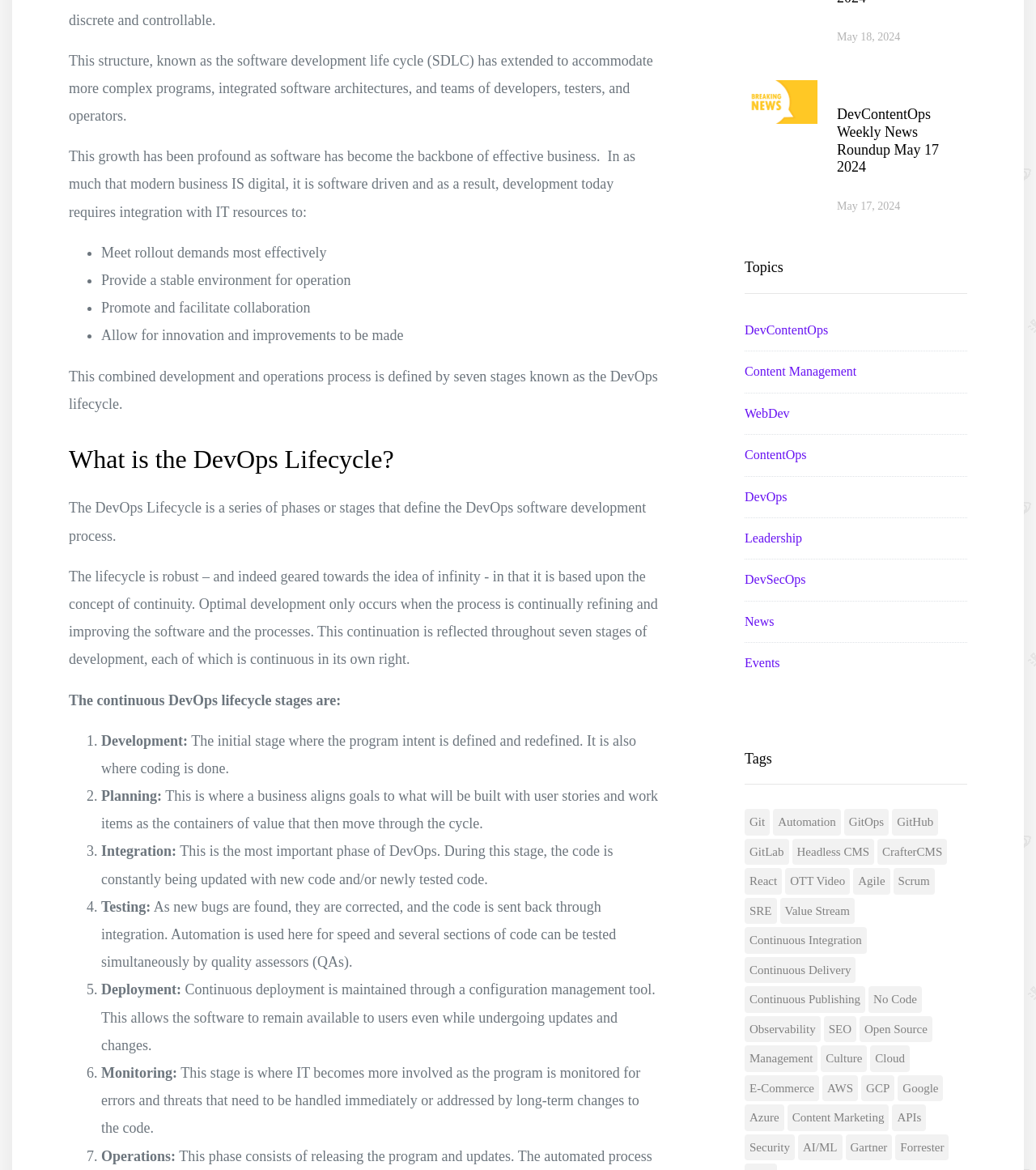Carefully examine the image and provide an in-depth answer to the question: What is the DevOps lifecycle?

Based on the webpage content, the DevOps lifecycle is defined as a series of phases or stages that define the DevOps software development process. This is mentioned in the paragraph starting with 'The DevOps Lifecycle is a series of phases or stages...'.